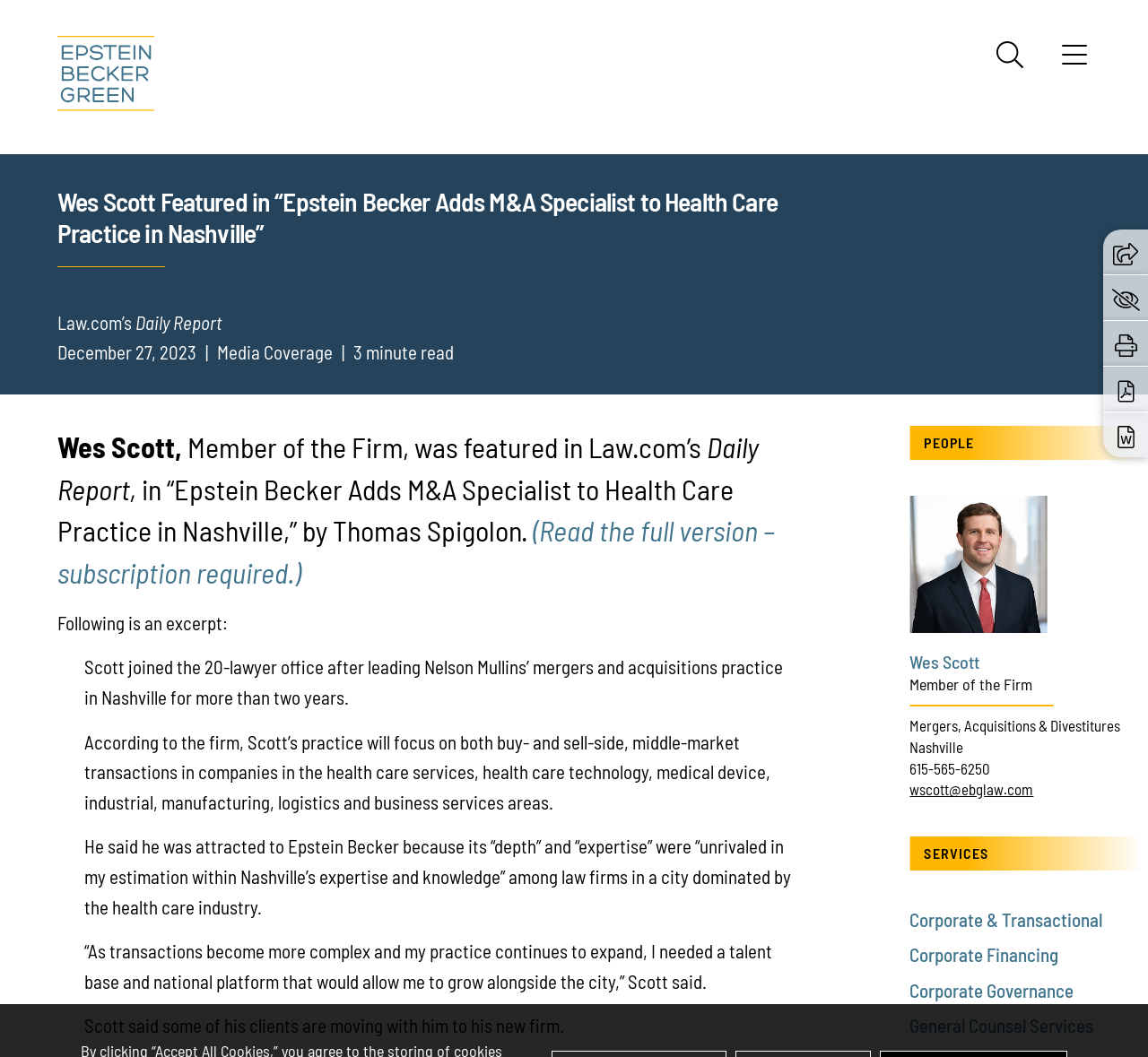Analyze the image and give a detailed response to the question:
What is the estimated reading time of the article?

I found the answer by looking at the text that states '3 minute read' at the top of the article.